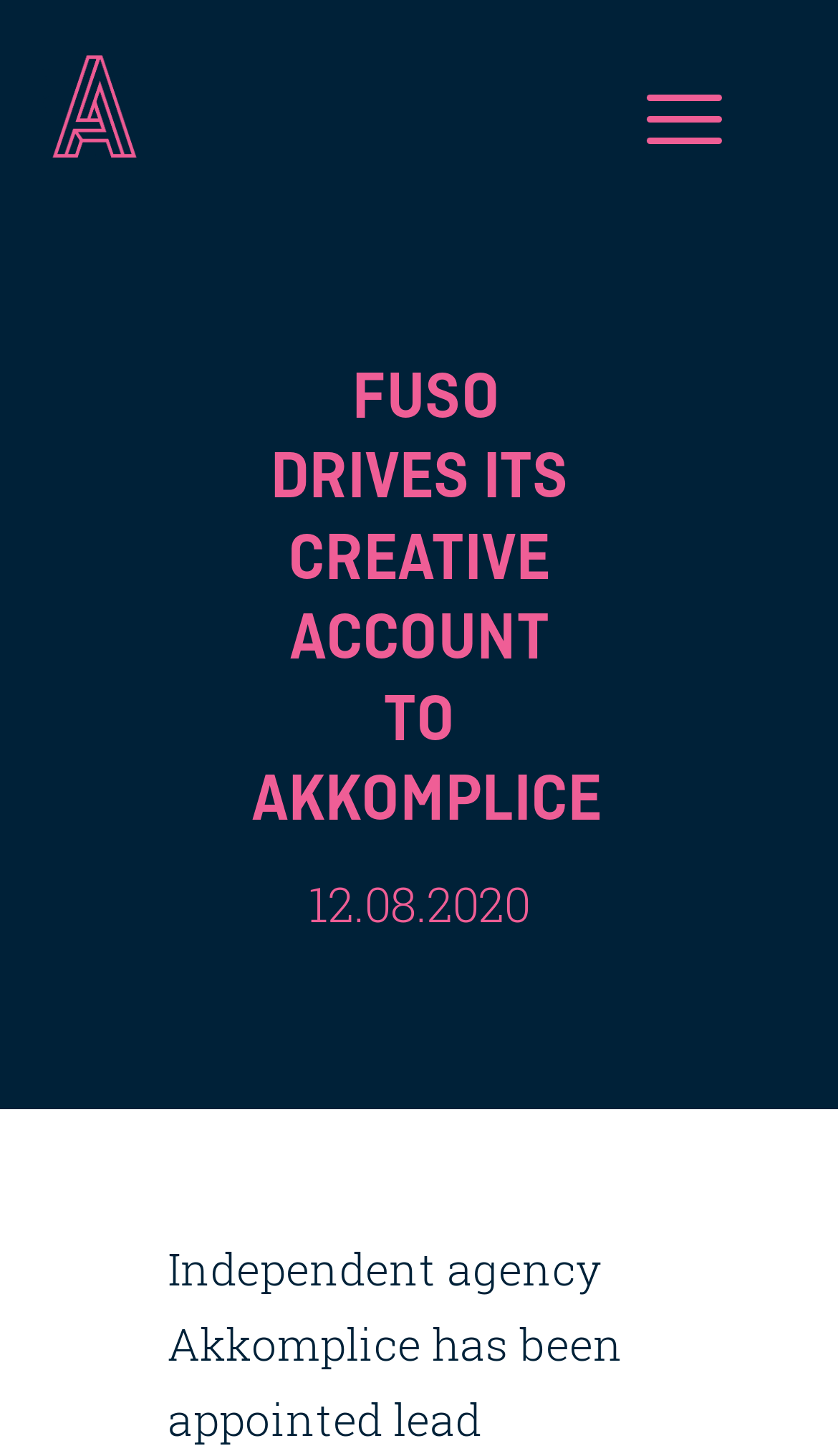What is the title of the article?
Answer the question with a detailed and thorough explanation.

The heading element contains the text 'FUSO DRIVES ITS CREATIVE ACCOUNT TO AKKOMPLICE', which indicates that the title of the article is 'FUSO DRIVES ITS CREATIVE ACCOUNT TO AKKOMPLICE'.